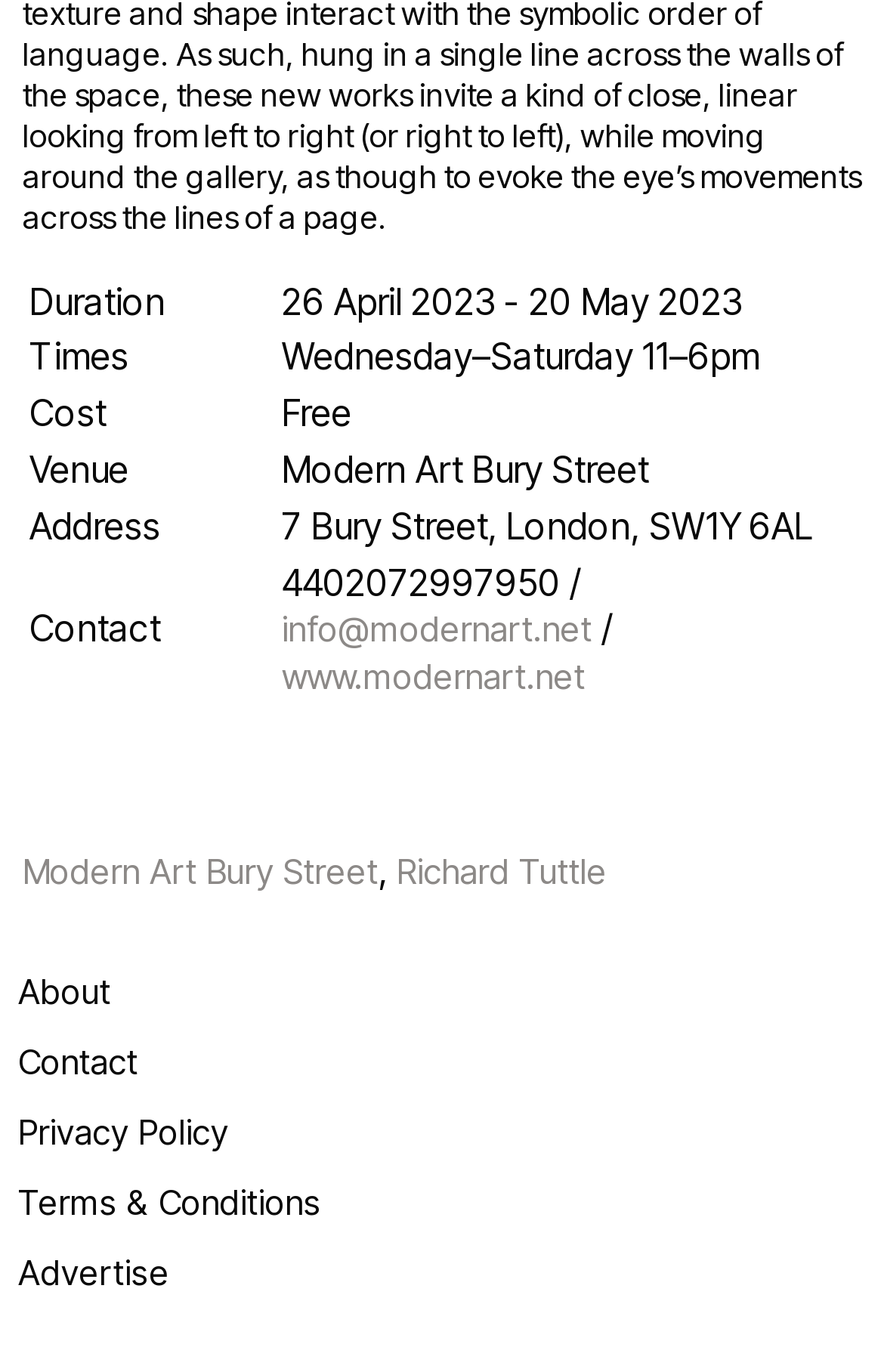Please give a succinct answer using a single word or phrase:
What is the cost of the event?

Free